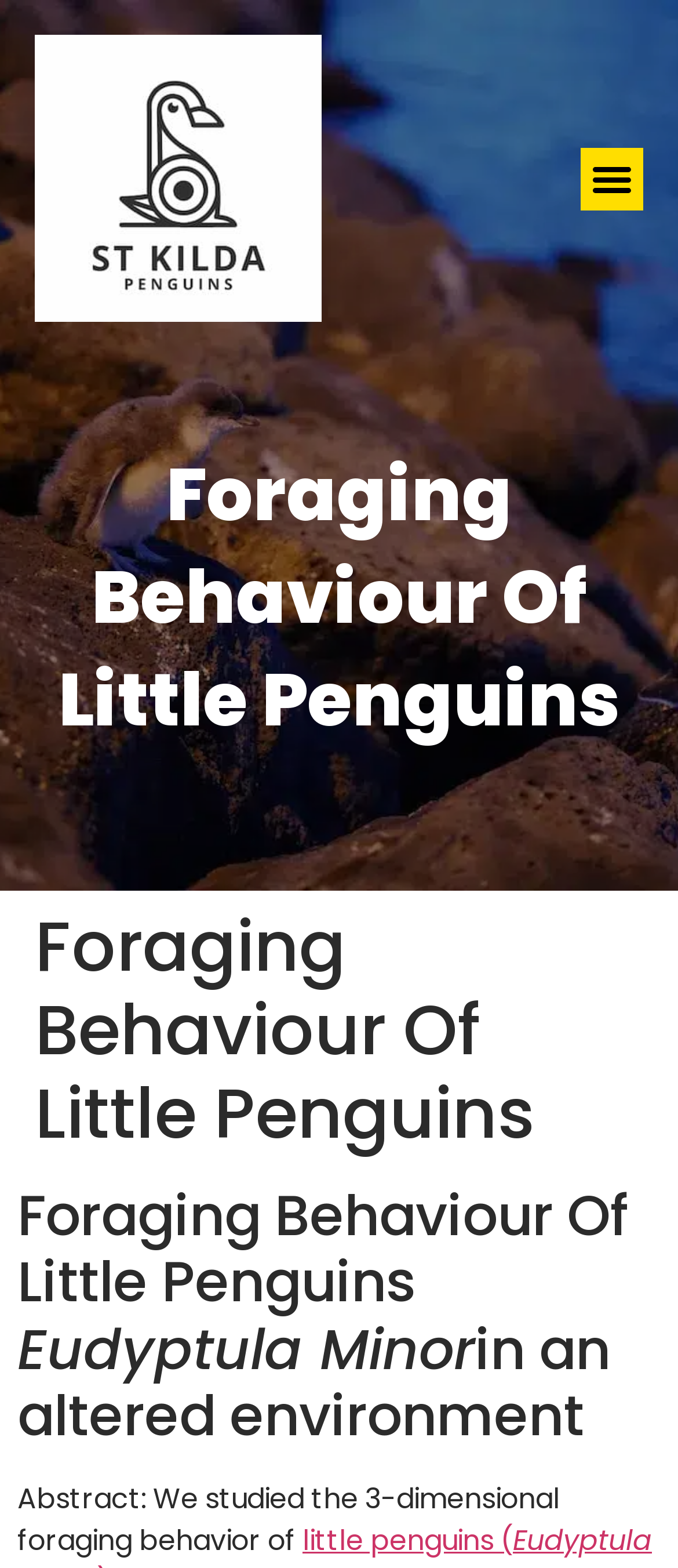Identify the text that serves as the heading for the webpage and generate it.

Foraging Behaviour Of Little Penguins